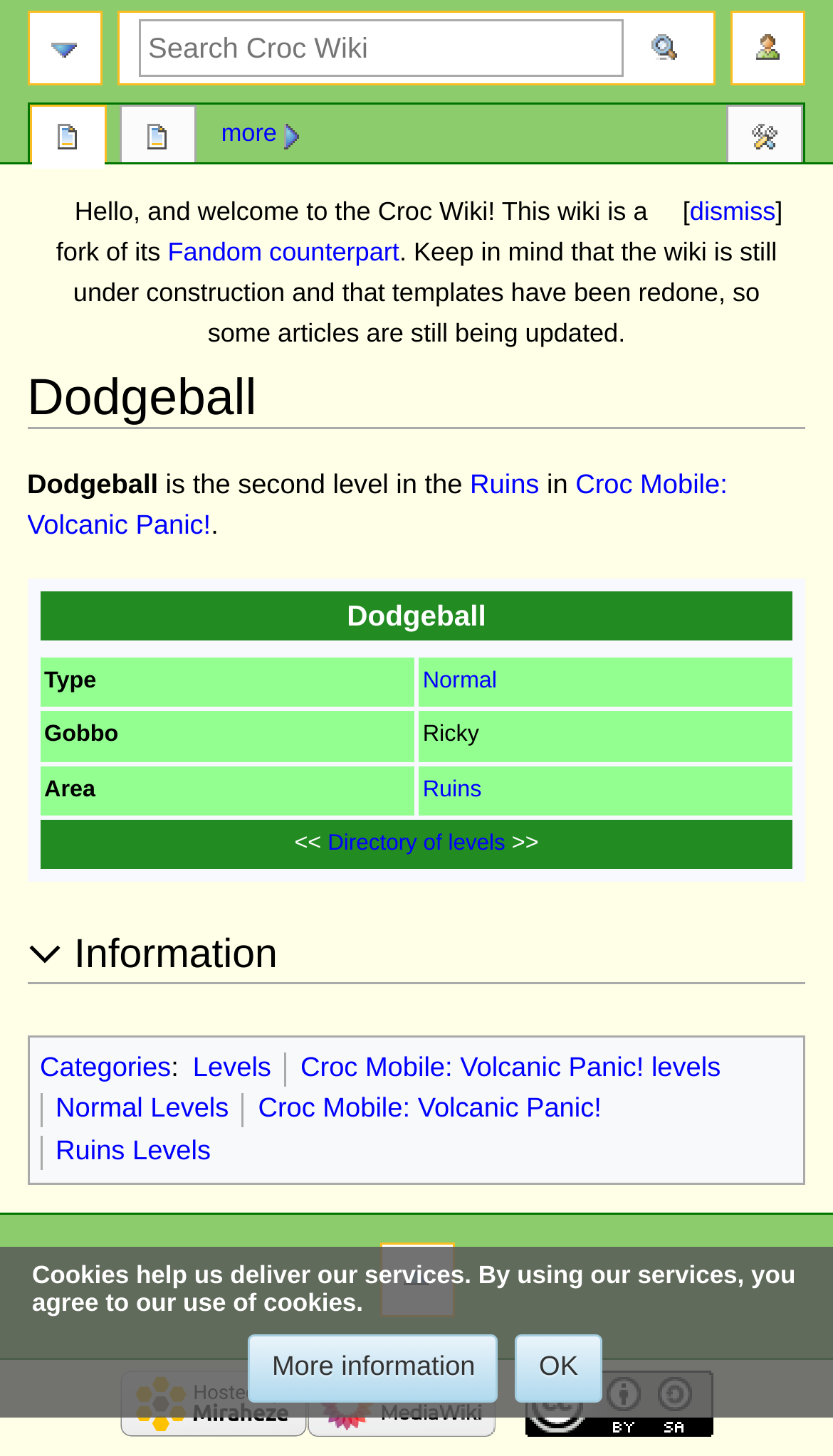Locate the UI element described by parent_node: Navigation menu title="user tools" in the provided webpage screenshot. Return the bounding box coordinates in the format (top-left x, top-left y, bottom-right x, bottom-right y), ensuring all values are between 0 and 1.

[0.878, 0.007, 0.967, 0.059]